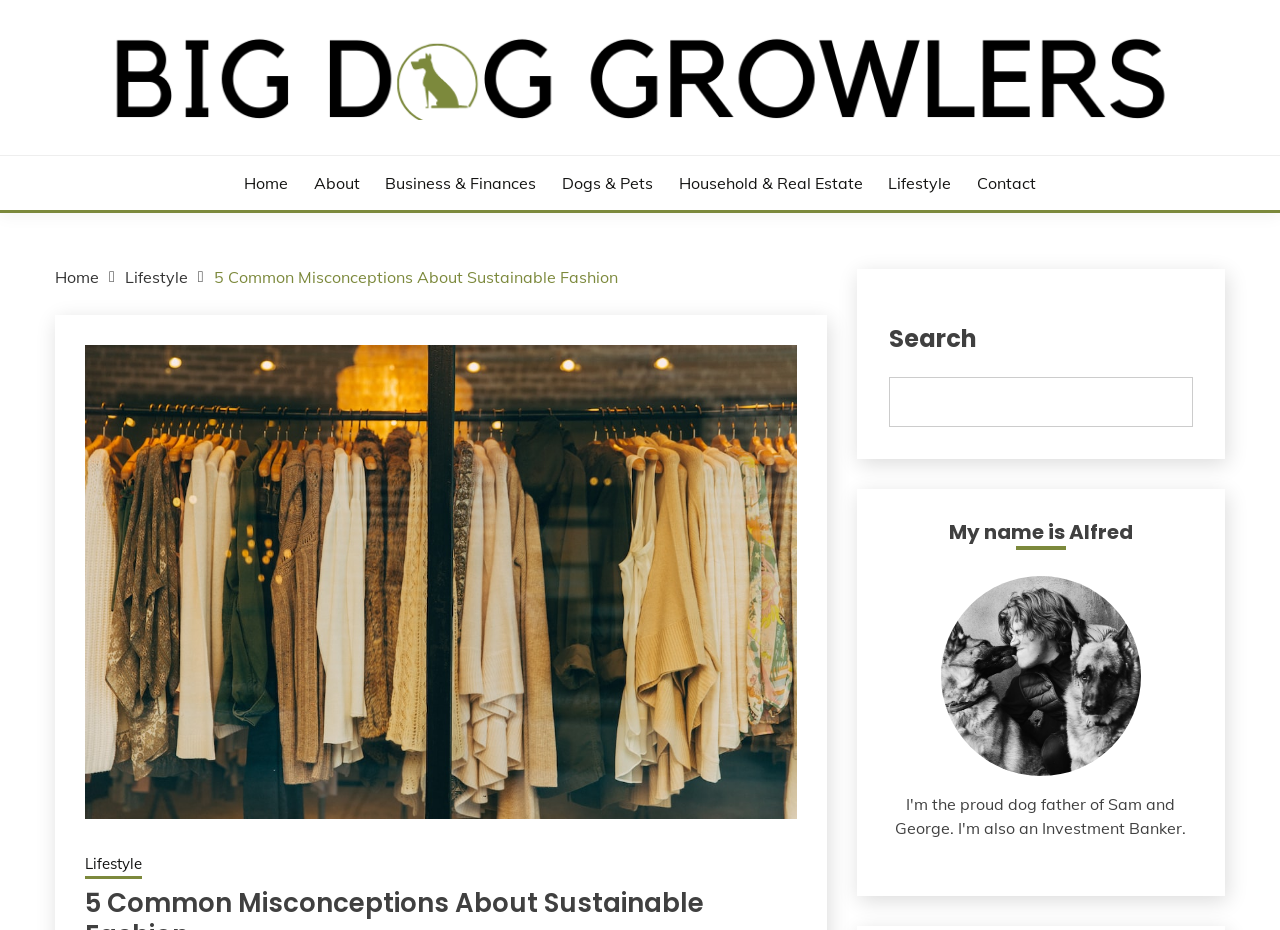What is the name of the website?
Using the image as a reference, deliver a detailed and thorough answer to the question.

The name of the website can be determined by looking at the top-left corner of the webpage, where the logo 'Big Dog Growlers' is displayed, and also by examining the link 'Big Dog Growlers' with bounding box coordinates [0.043, 0.038, 0.957, 0.129].